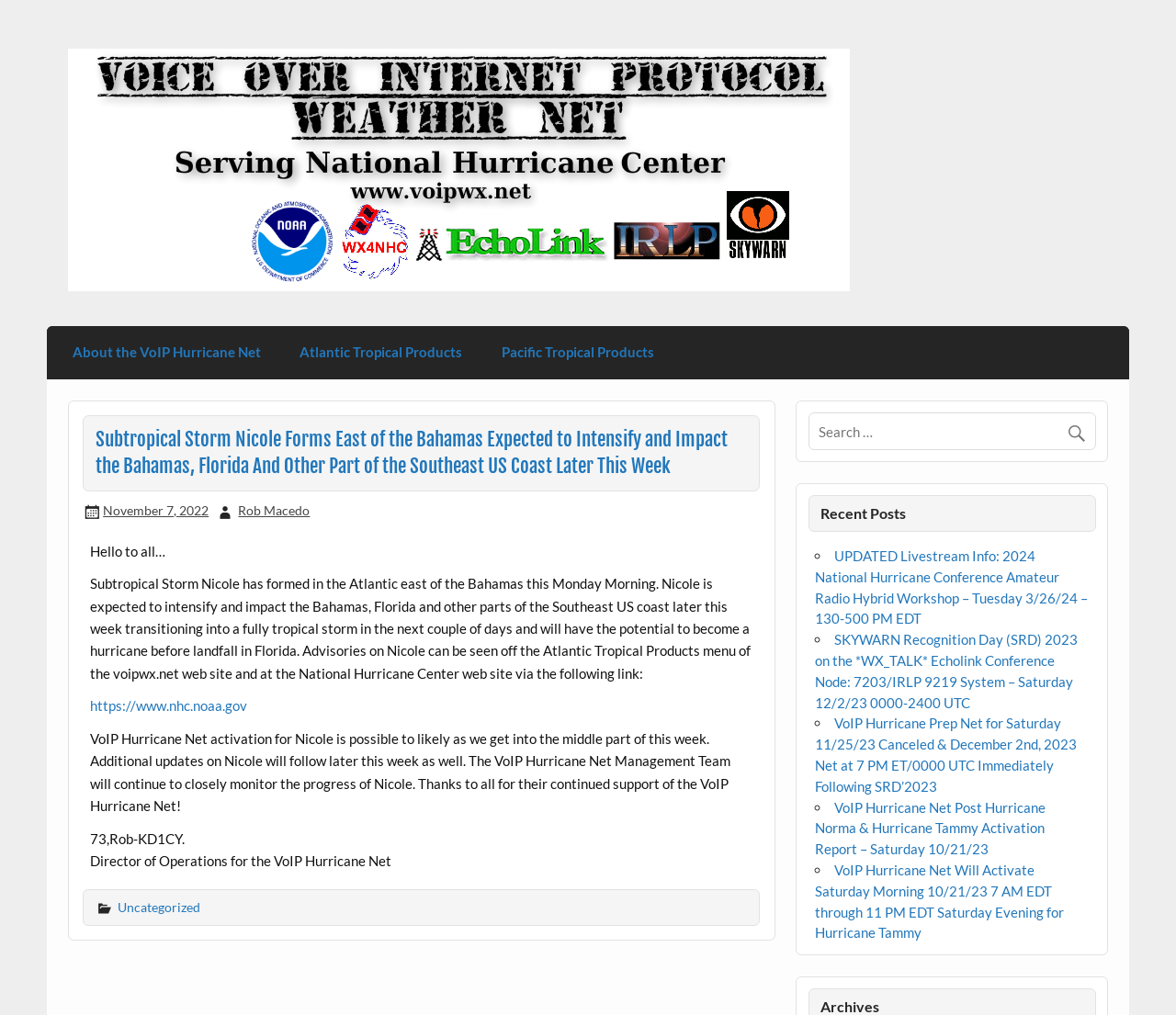Can you specify the bounding box coordinates for the region that should be clicked to fulfill this instruction: "Read the recent post about UPDATED Livestream Info".

[0.693, 0.539, 0.925, 0.618]